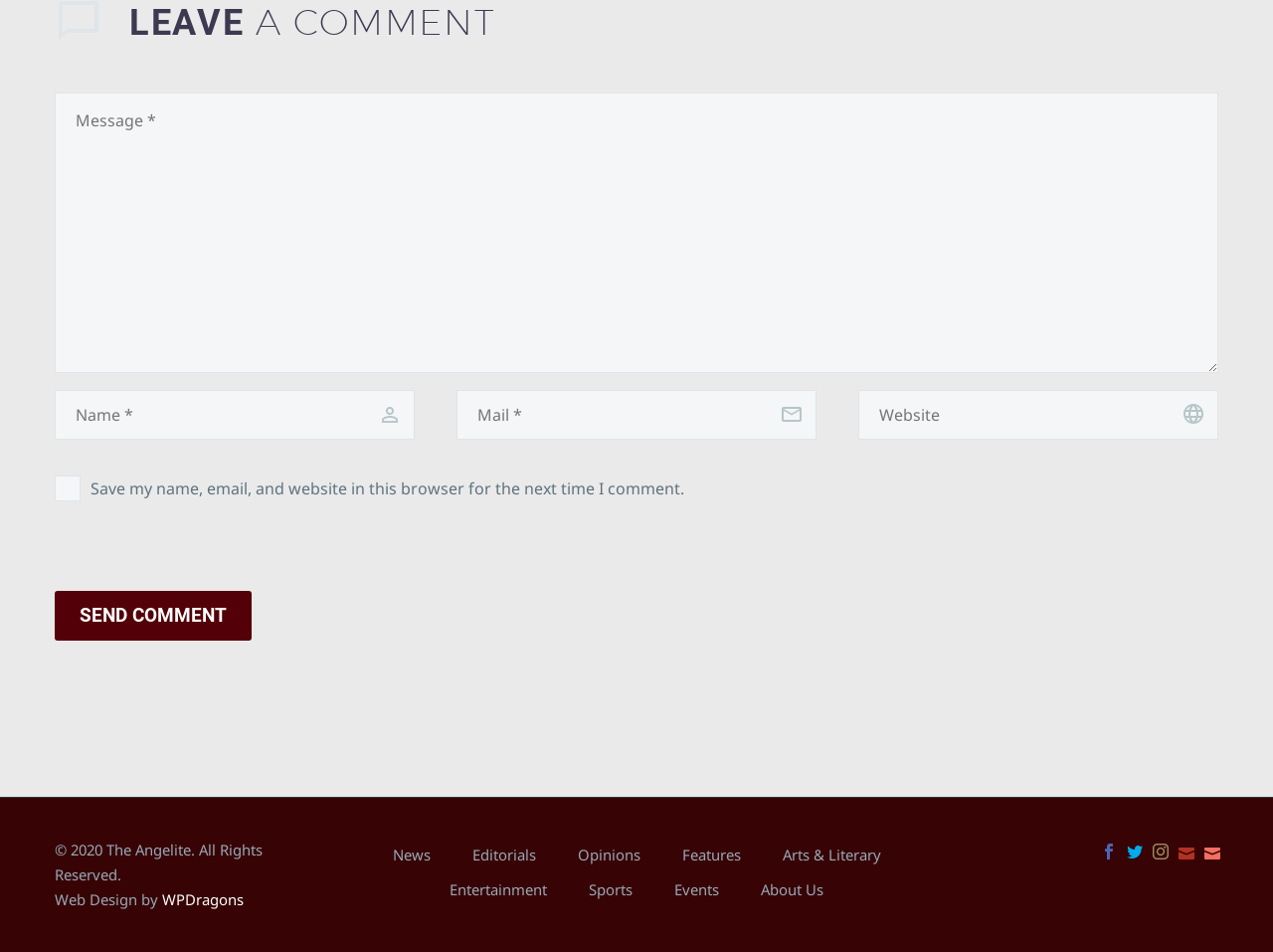Please look at the image and answer the question with a detailed explanation: How many links are there in the footer section?

I identified the footer section by looking at the y-coordinates of the elements, and I found 9 links: 'News', 'Editorials', 'Opinions', 'Features', 'Arts & Literary', 'Entertainment', 'Sports', 'Events', and 'About Us'.